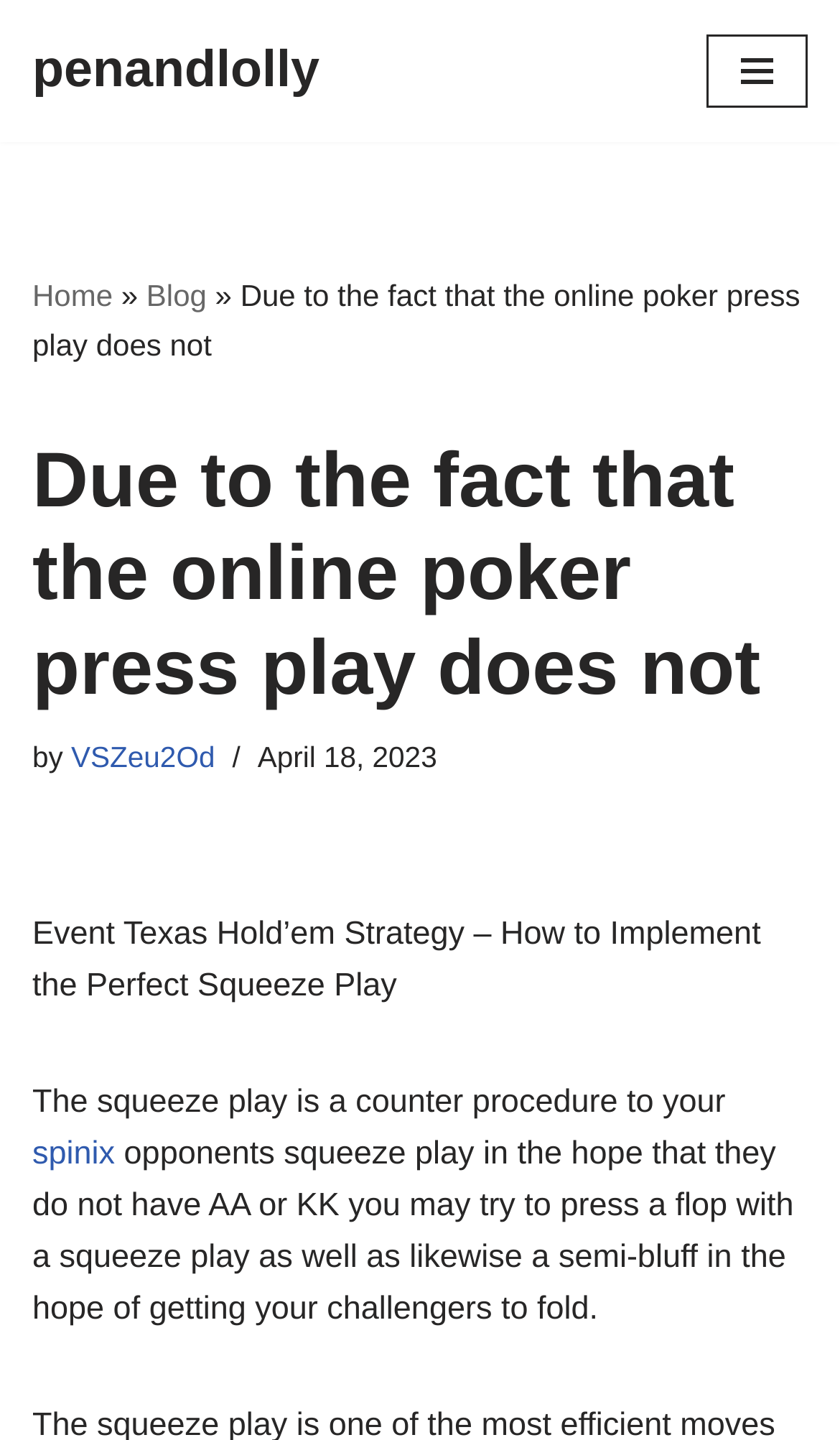What is the strategy being discussed in this article? Observe the screenshot and provide a one-word or short phrase answer.

Squeeze play